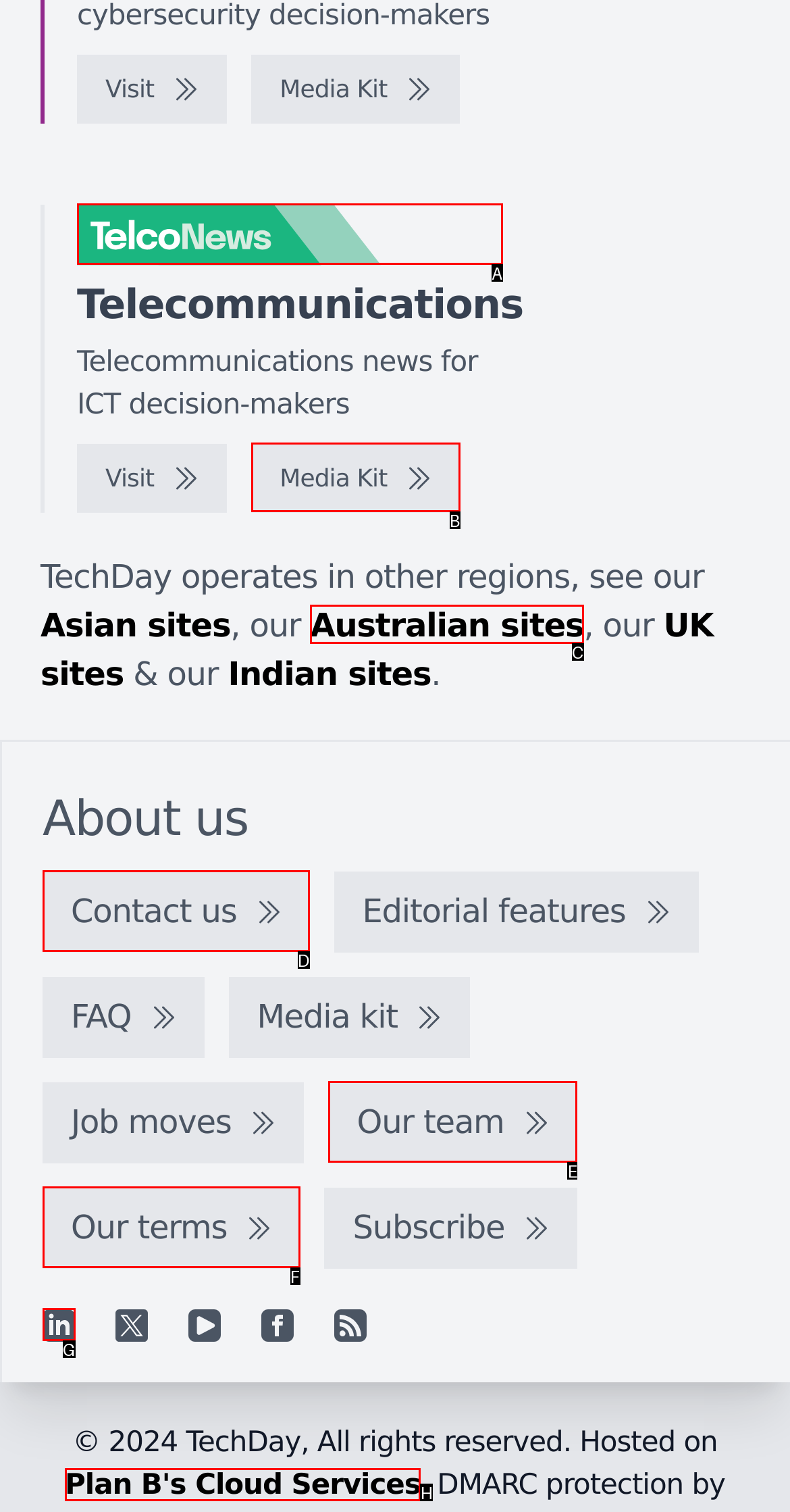Which option corresponds to the following element description: Our team?
Please provide the letter of the correct choice.

E